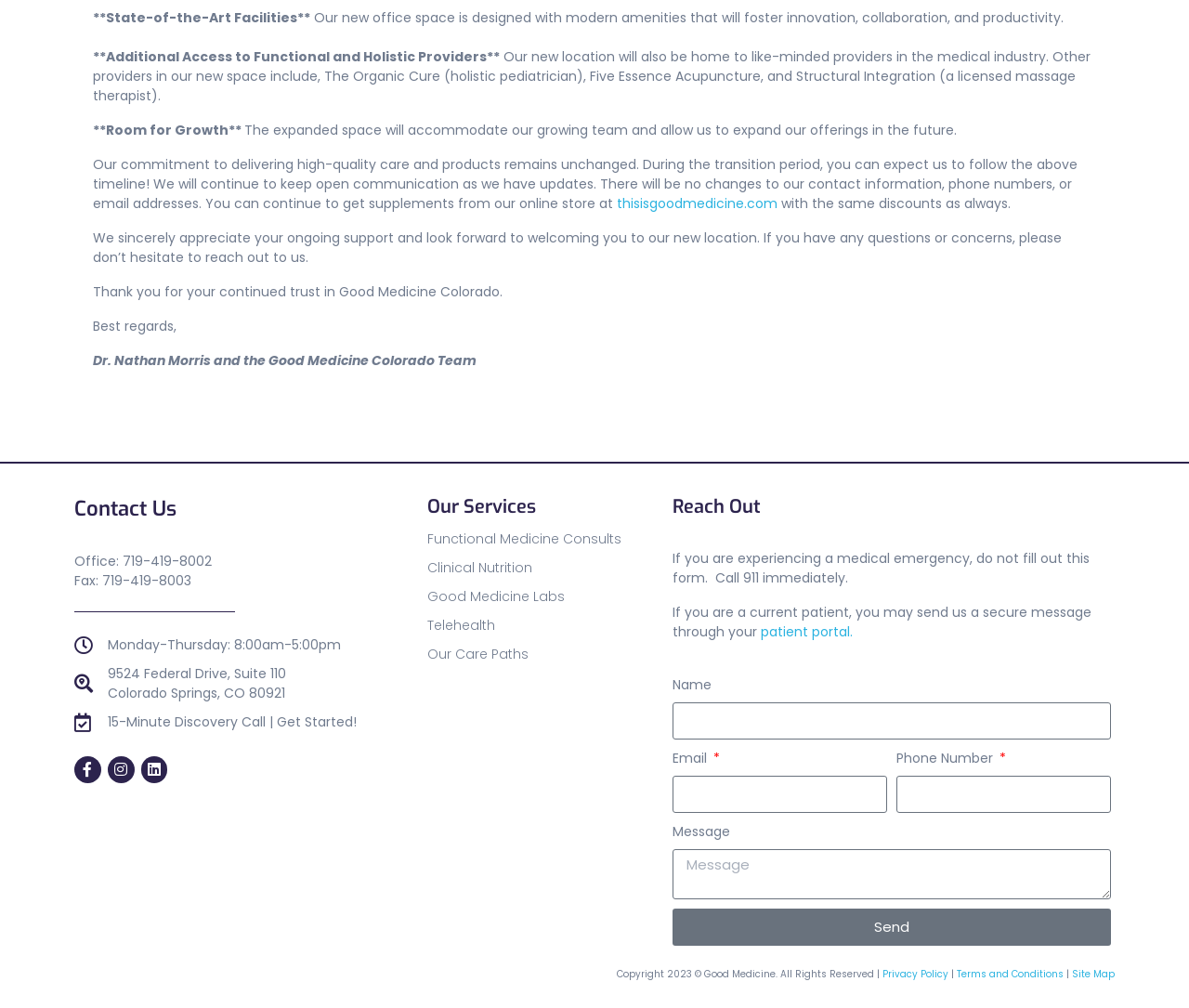Please determine the bounding box coordinates of the element's region to click in order to carry out the following instruction: "Visit the 'Facebook-f' social media page". The coordinates should be four float numbers between 0 and 1, i.e., [left, top, right, bottom].

[0.062, 0.75, 0.085, 0.777]